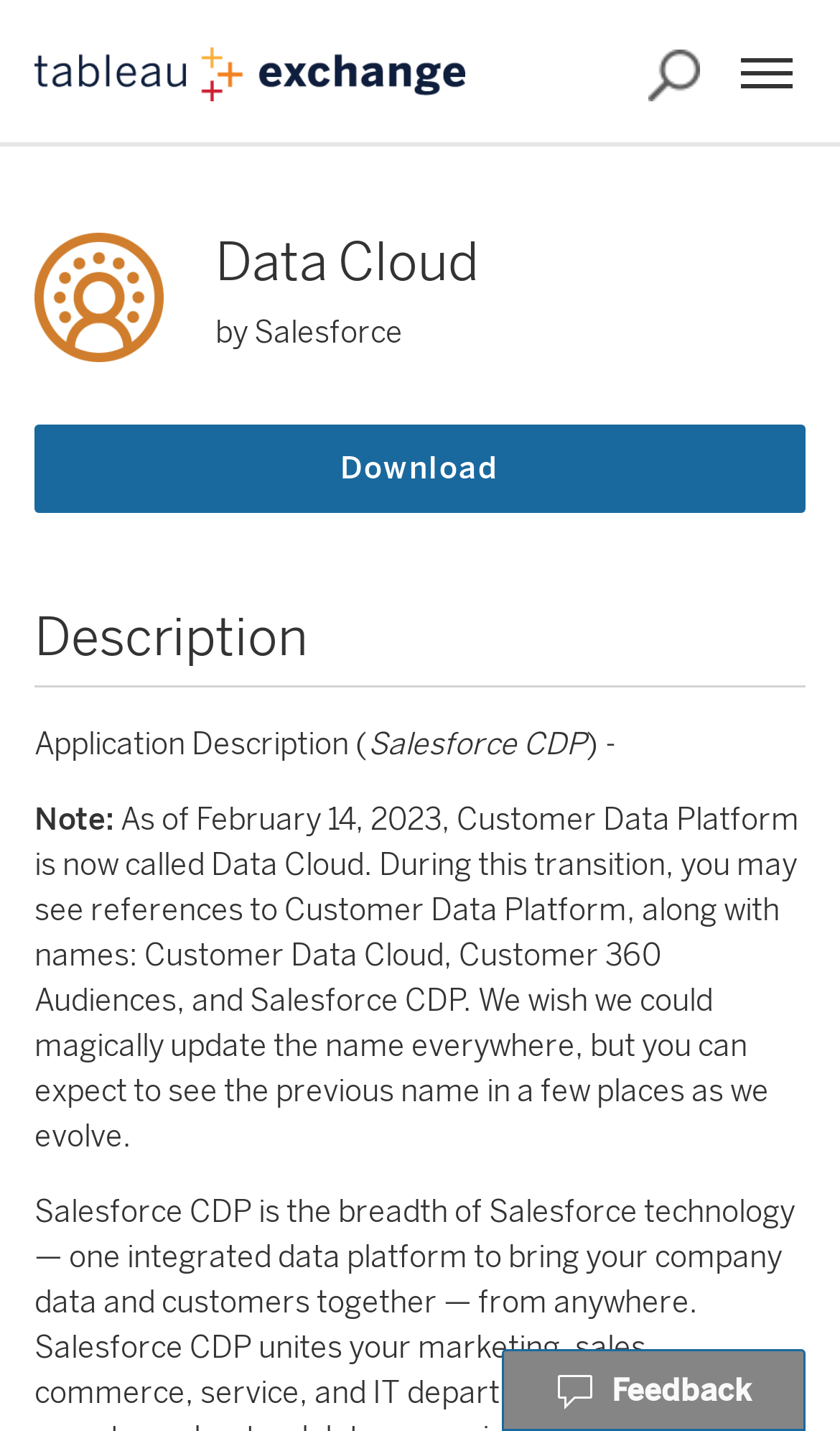Please determine the bounding box coordinates for the UI element described here. Use the format (top-left x, top-left y, bottom-right x, bottom-right y) with values bounded between 0 and 1: aria-label="Search the Exchange"

[0.759, 0.027, 0.846, 0.078]